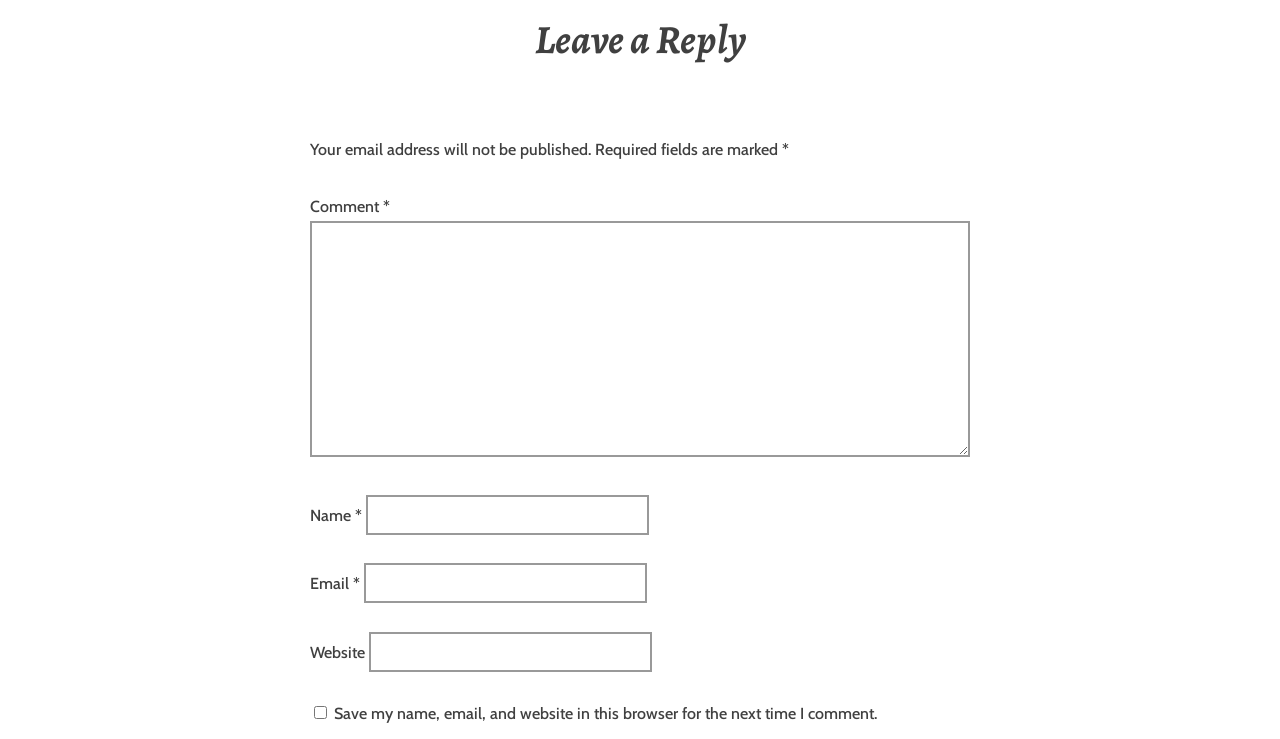Please provide a brief answer to the following inquiry using a single word or phrase:
What is the label of the first textbox?

Comment